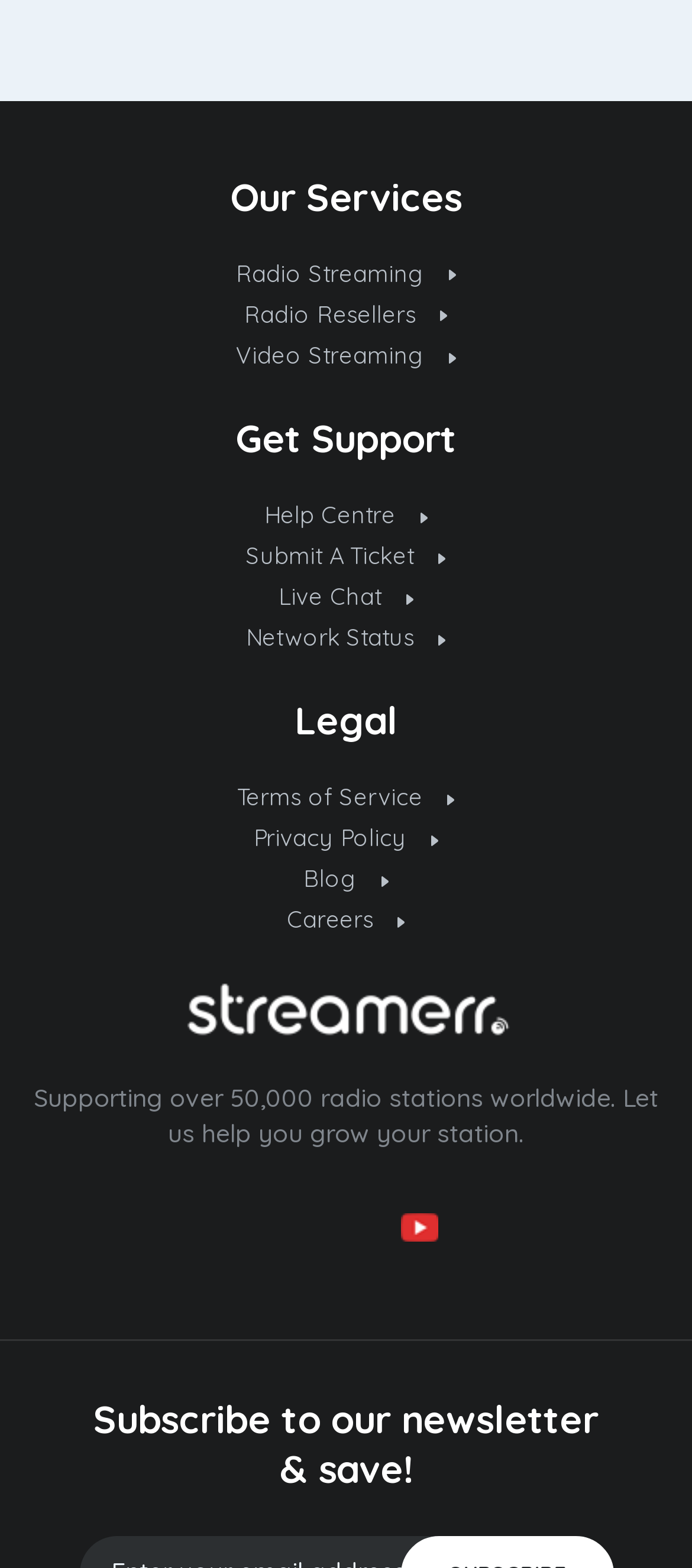Locate the bounding box coordinates of the area that needs to be clicked to fulfill the following instruction: "View Shanghai ICP 05004507-45". The coordinates should be in the format of four float numbers between 0 and 1, namely [left, top, right, bottom].

None